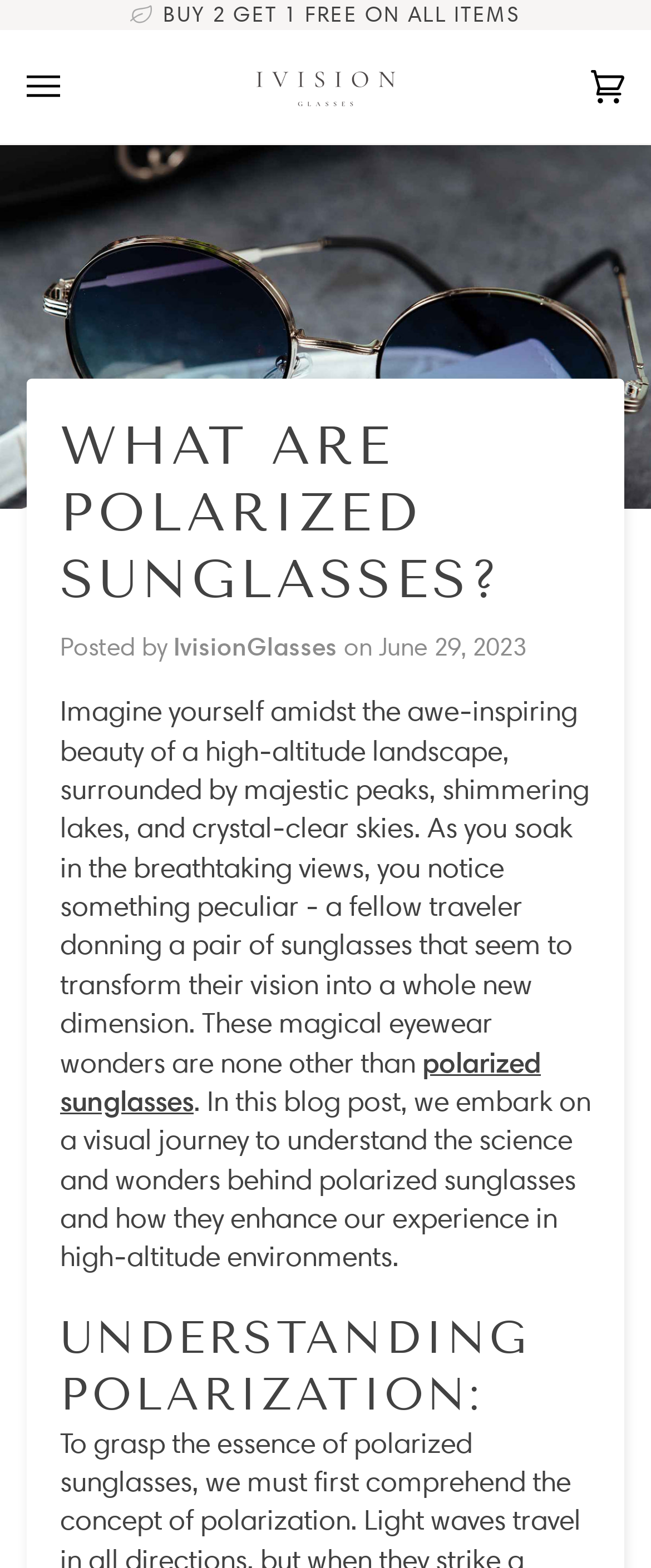What is the current number of items in the cart?
Please craft a detailed and exhaustive response to the question.

The cart link at the top right corner of the webpage shows 'Cart (0)', indicating that there are currently no items in the cart.